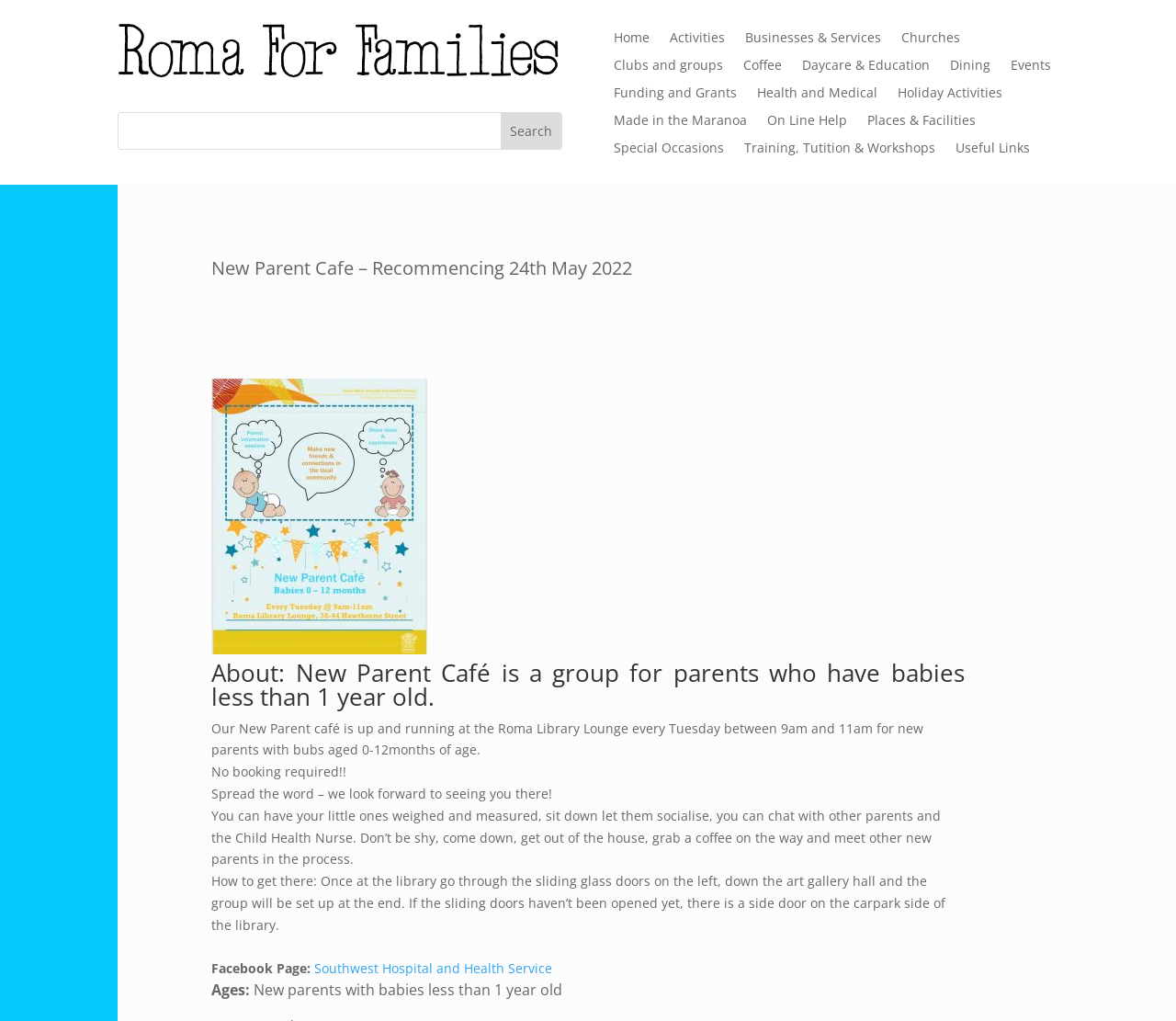Please determine the bounding box coordinates of the element's region to click for the following instruction: "Click on the 'Home' link".

[0.522, 0.03, 0.552, 0.05]